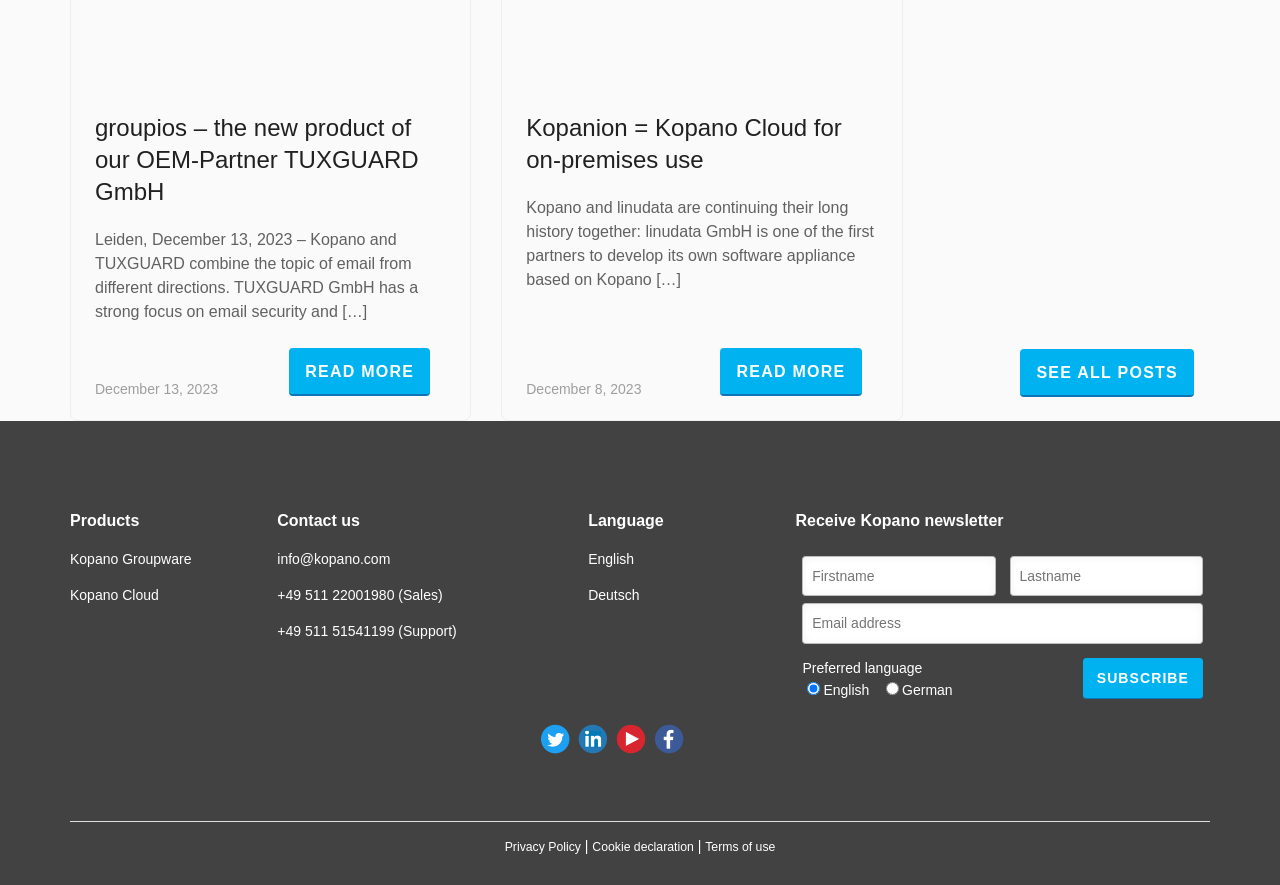Please give a succinct answer using a single word or phrase:
What social media platform is linked to 'meet.kopano'?

Facebook